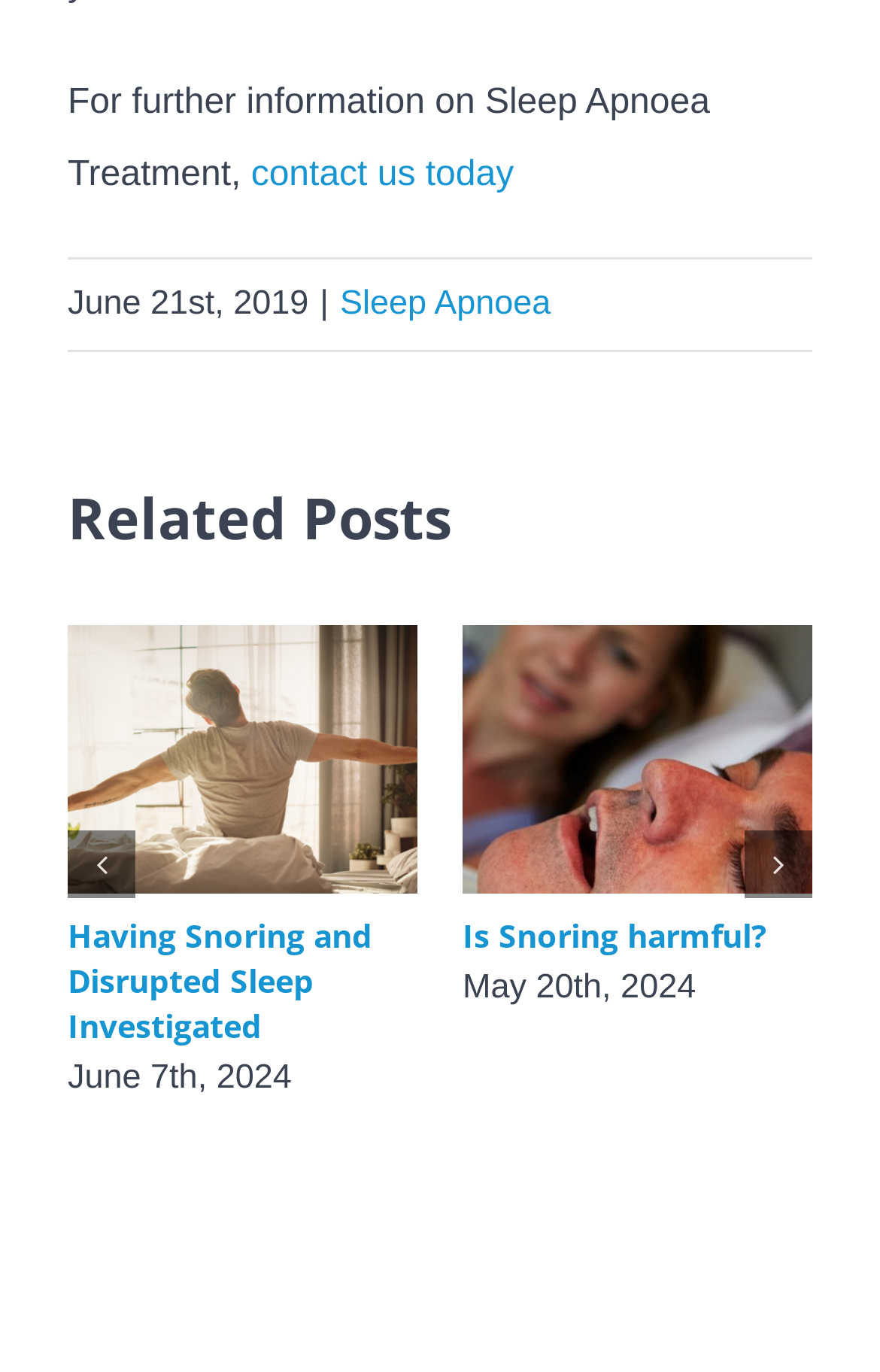Please provide a brief answer to the following inquiry using a single word or phrase:
How many related posts are displayed on the webpage?

2